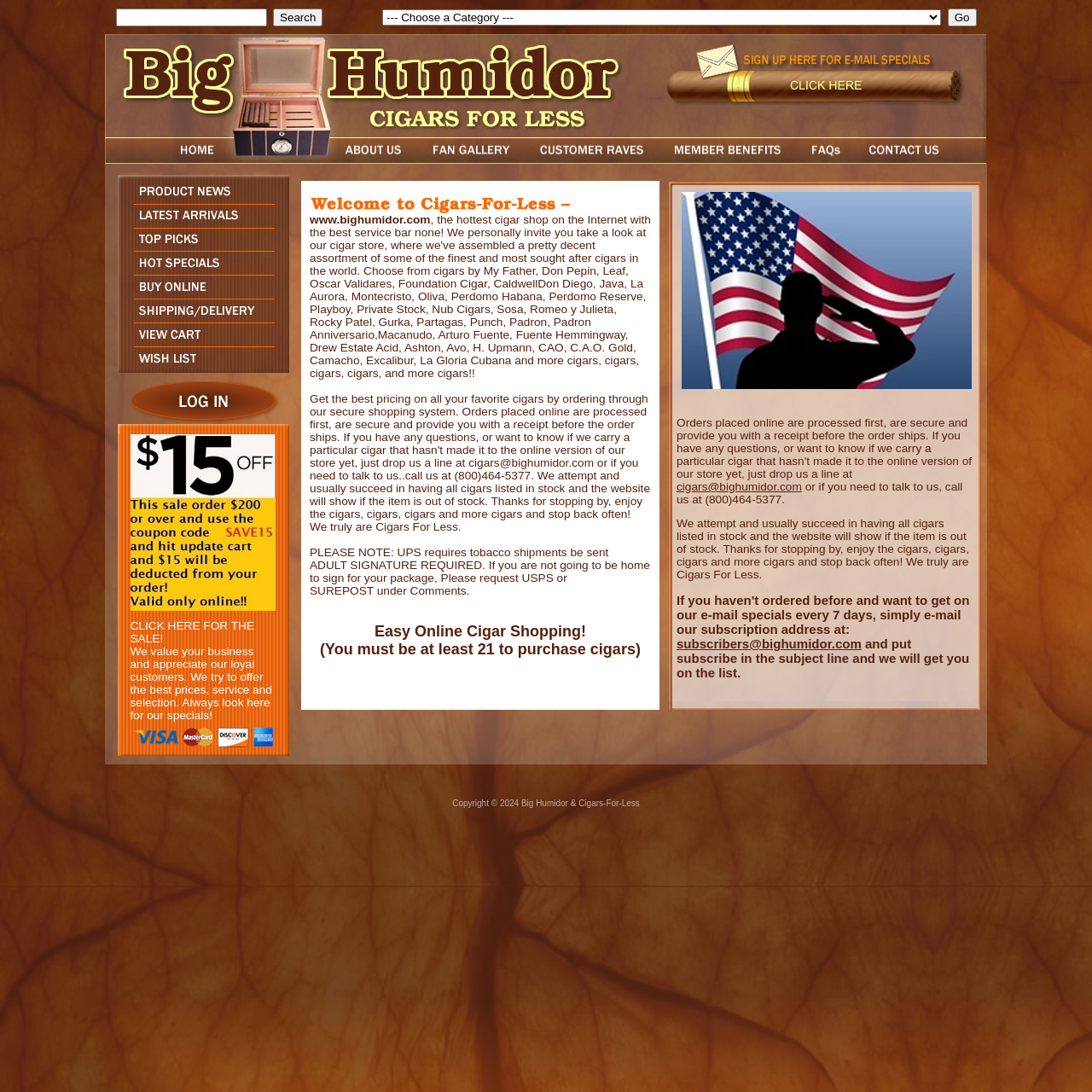Give the bounding box coordinates for this UI element: "title="Contact Us"". The coordinates should be four float numbers between 0 and 1, arranged as [left, top, right, bottom].

[0.784, 0.139, 0.904, 0.152]